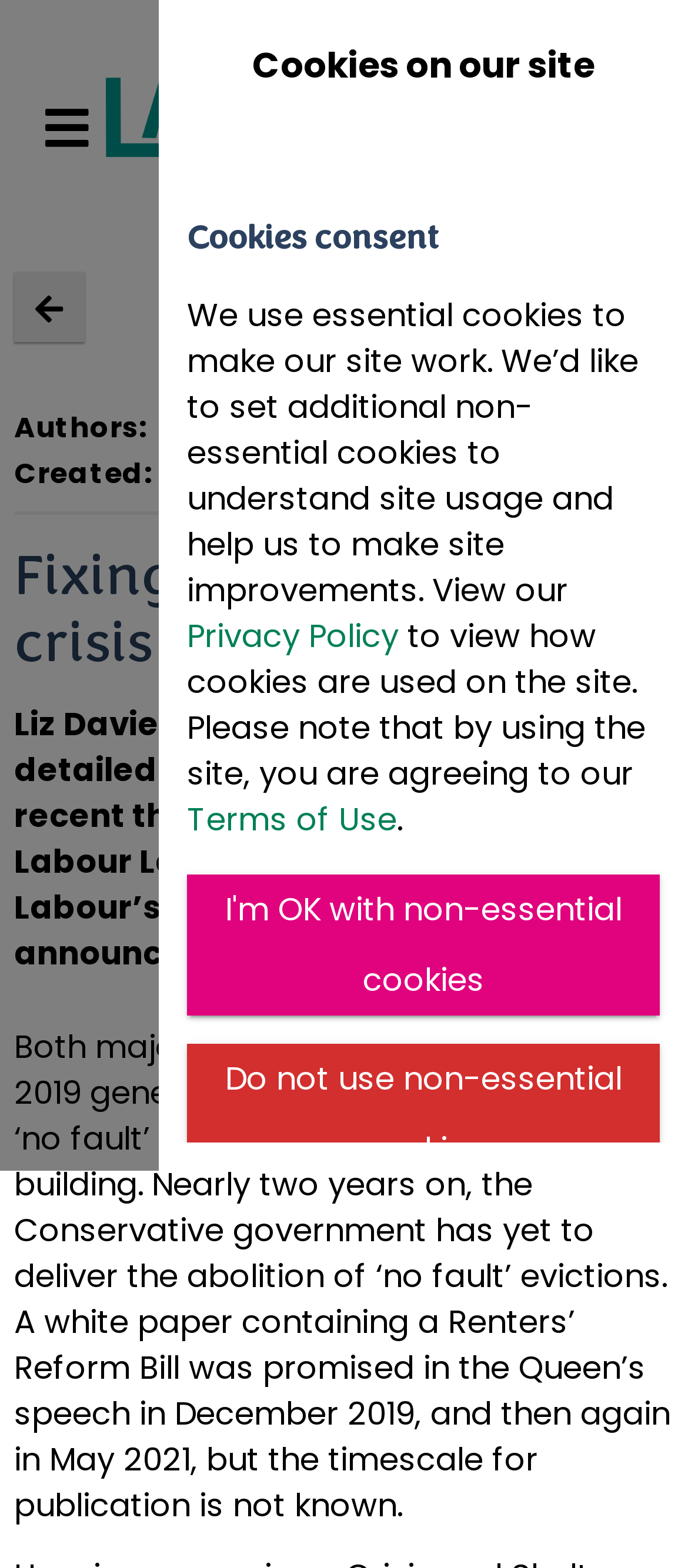Create a detailed summary of all the visual and textual information on the webpage.

The webpage is about a discussion on fixing England's housing crisis, specifically focusing on the detailed housing proposals set out by the Society of Labour Lawyers. 

At the top right corner, there is an action menu button with three horizontal lines and a downward arrow. Below it, there is a cookies consent section, which includes a heading, a paragraph of text, and two links to the Privacy Policy and Terms of Use. The user can choose to accept or decline non-essential cookies.

On the top left, there is a page navigation toggle button, followed by a link and an image describing the Legal Action Group, an access to justice charity. 

Below the navigation toggle button, there is a site search button, a donate link, and a back button to return to the previous menu. 

The main content of the webpage starts with the title "Fixing England's housing crisis" and is followed by a paragraph discussing the authors, Liz Davies and Nick Bano, and the creation date, 12/10/2021. 

The main article is divided into two sections. The first section discusses the detailed housing proposals set out by the Society of Labour Lawyers in the context of Labour's housing policy announcements. The second section talks about the promises made by both major political parties in the 2019 general election, including the abolition of 'no fault' evictions and greater house building, and how the Conservative government has yet to deliver on these promises.